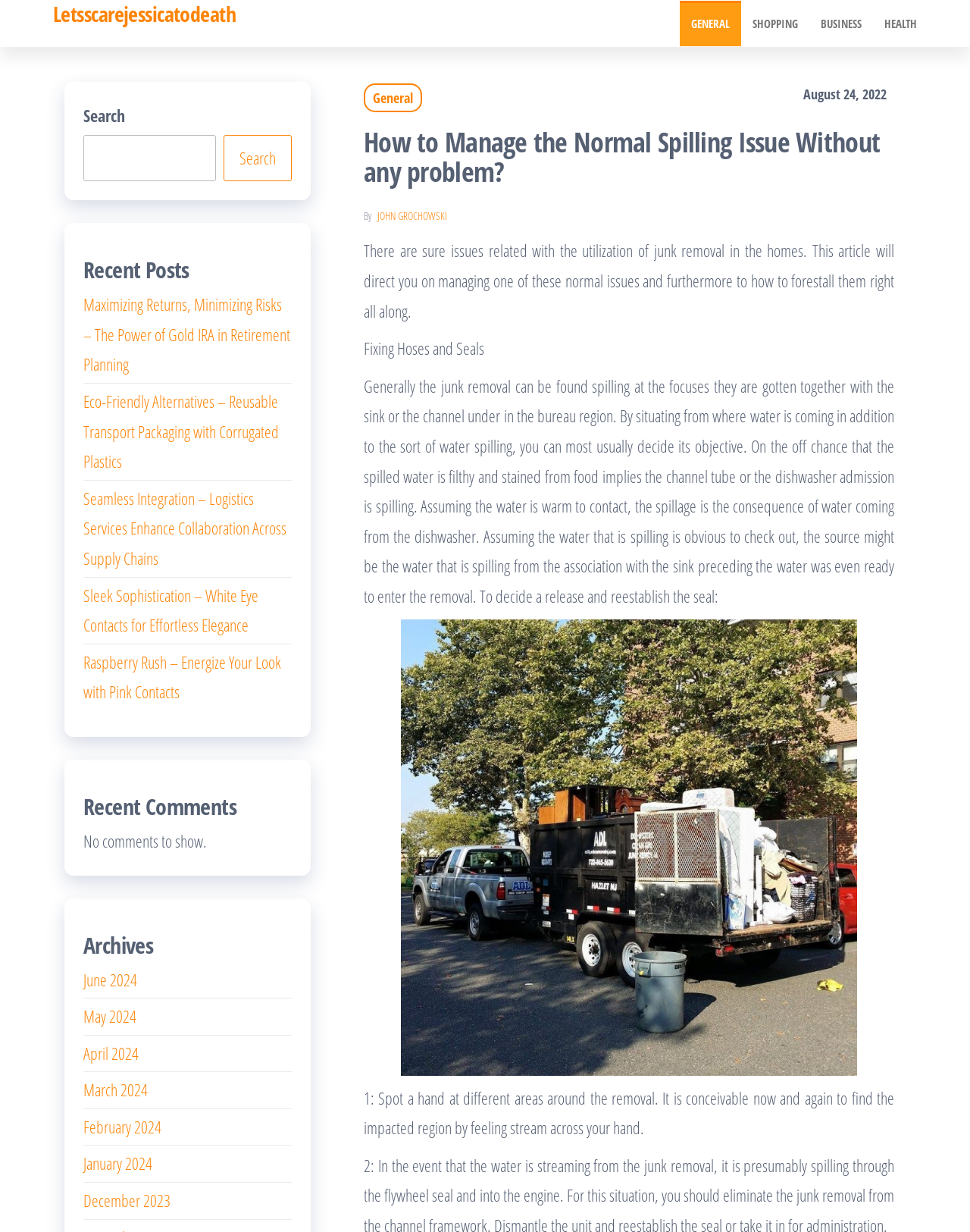Please identify the bounding box coordinates of the clickable element to fulfill the following instruction: "View the 'Recent Posts'". The coordinates should be four float numbers between 0 and 1, i.e., [left, top, right, bottom].

[0.086, 0.209, 0.301, 0.229]